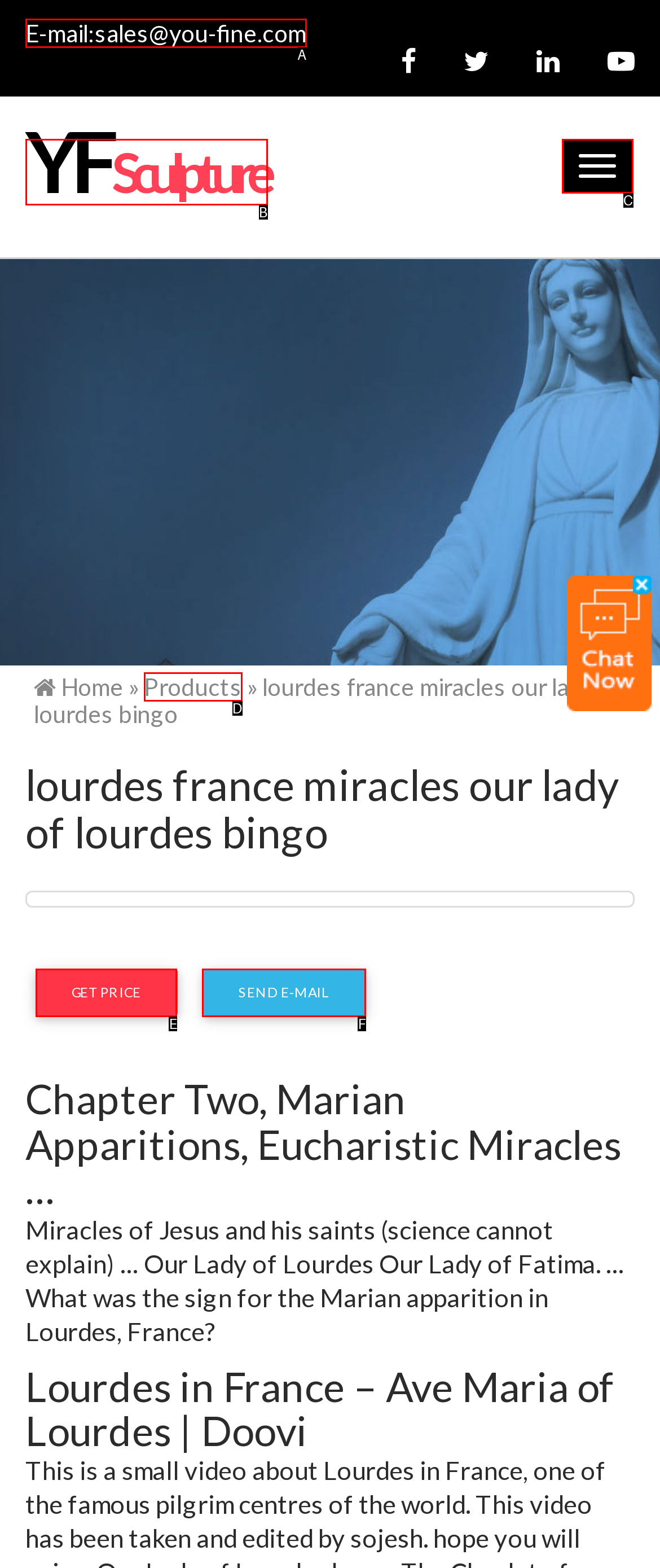Using the given description: Products, identify the HTML element that corresponds best. Answer with the letter of the correct option from the available choices.

D